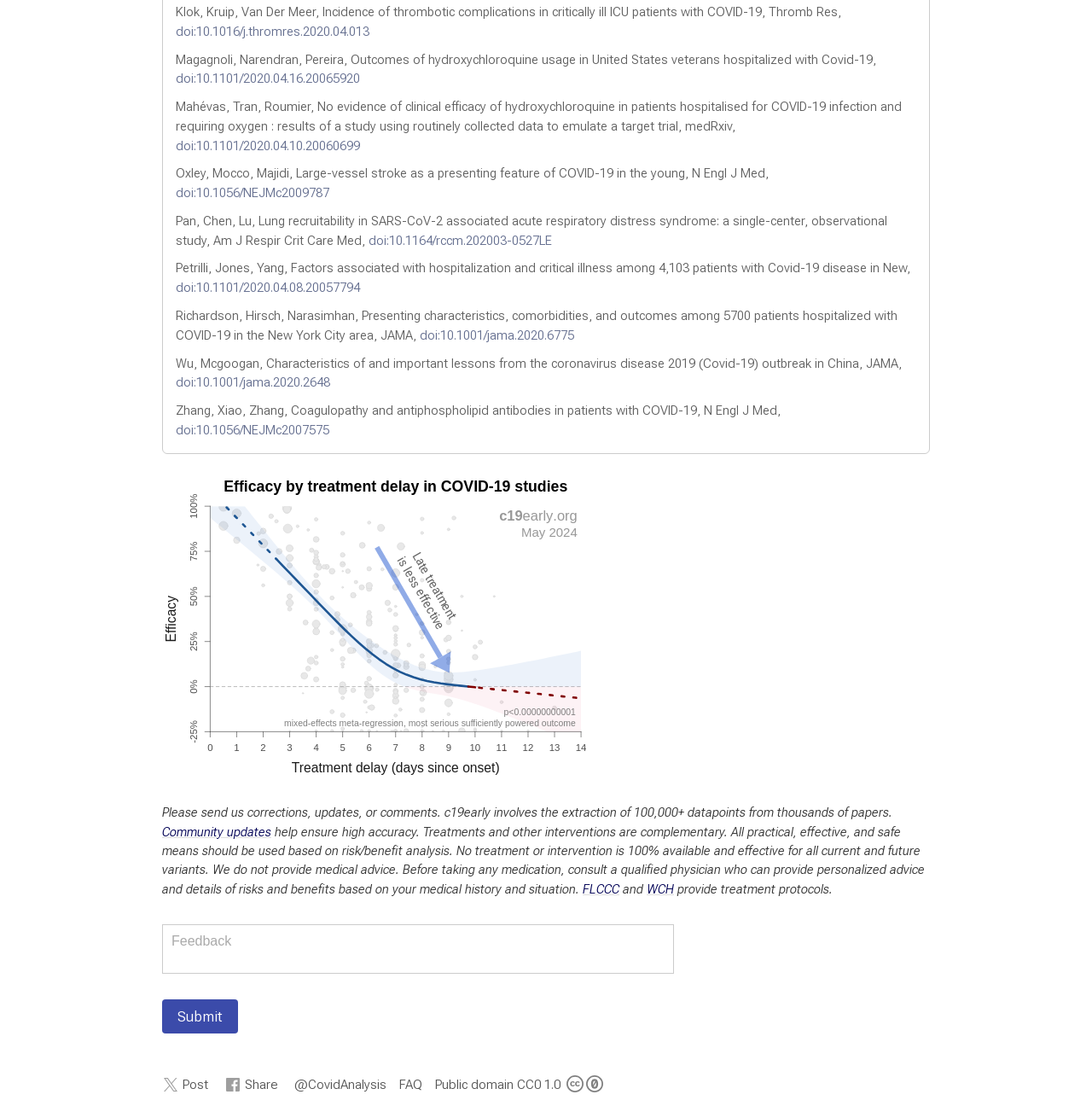Using the description: "parent_node: Late treatment", determine the UI element's bounding box coordinates. Ensure the coordinates are in the format of four float numbers between 0 and 1, i.e., [left, top, right, bottom].

[0.148, 0.683, 0.539, 0.697]